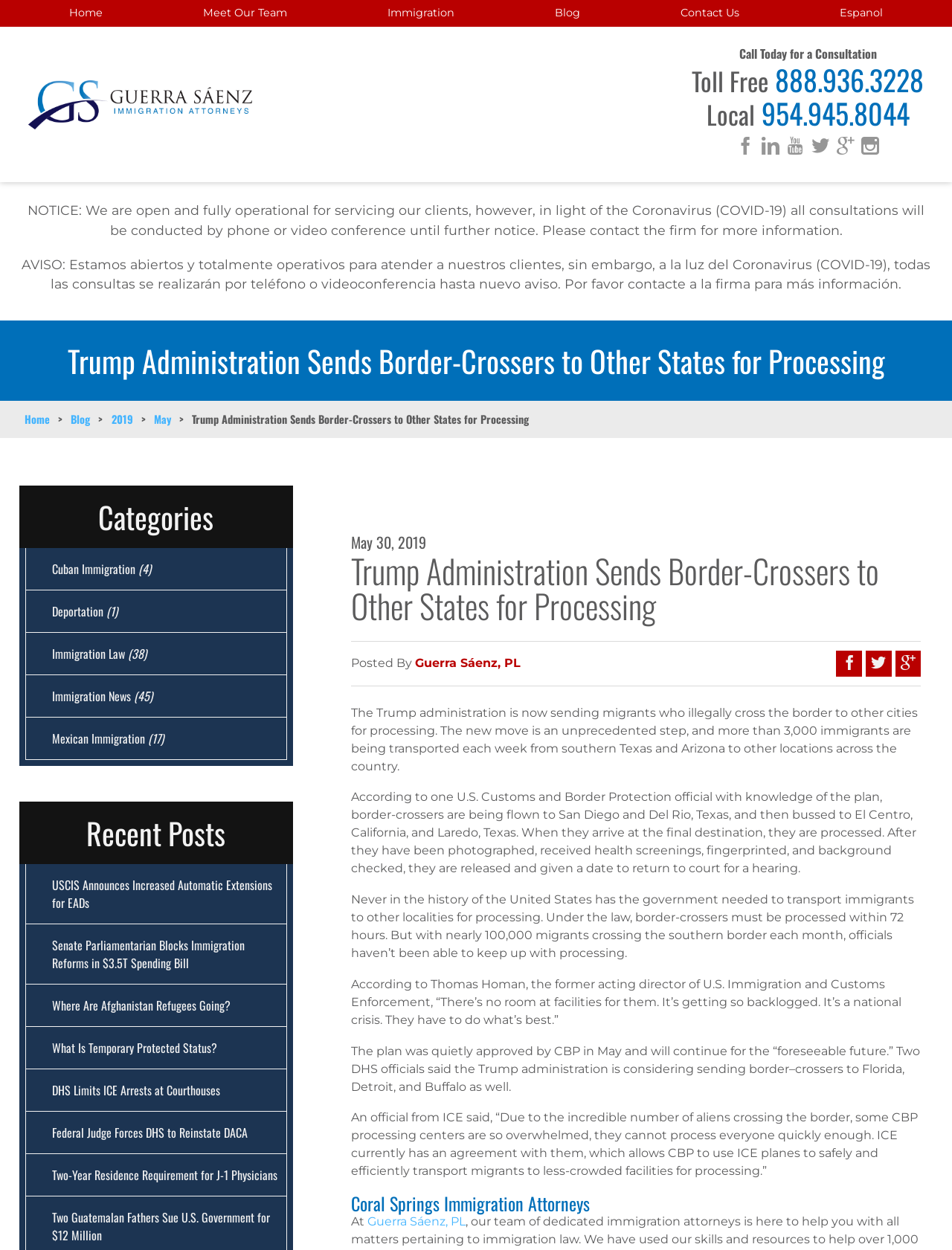Please locate the bounding box coordinates of the element that should be clicked to achieve the given instruction: "View the recent post about USCIS announcing increased automatic extensions for EADs".

[0.027, 0.691, 0.301, 0.739]